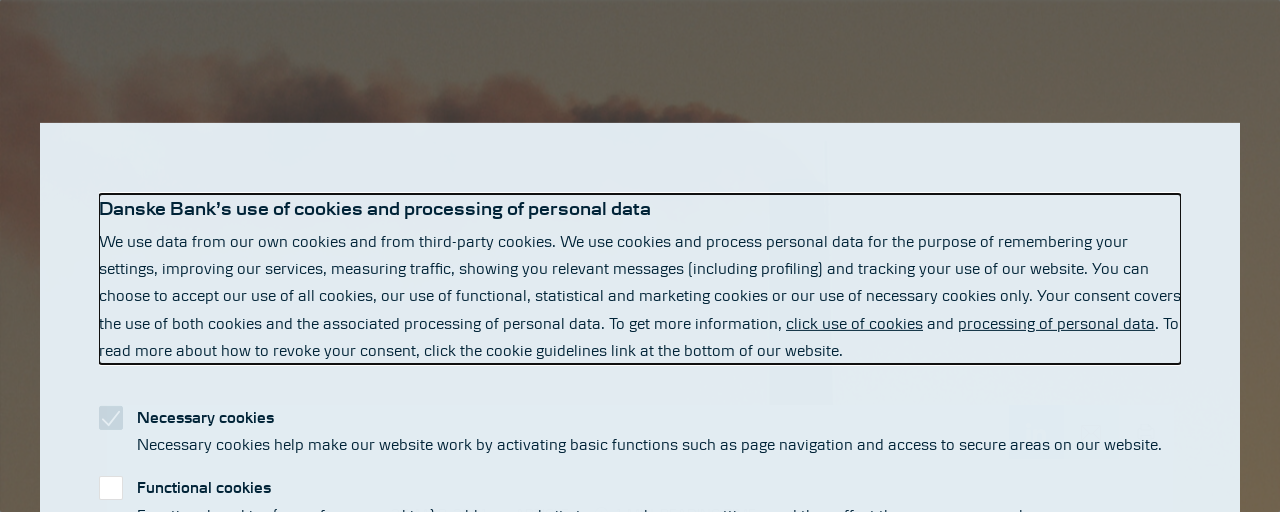What is the importance of consent for using cookies?
Utilize the image to construct a detailed and well-explained answer.

The interface highlights the importance of consent for using various types of cookies, which means that users must give their explicit permission before the bank can use cookies to collect their personal data.